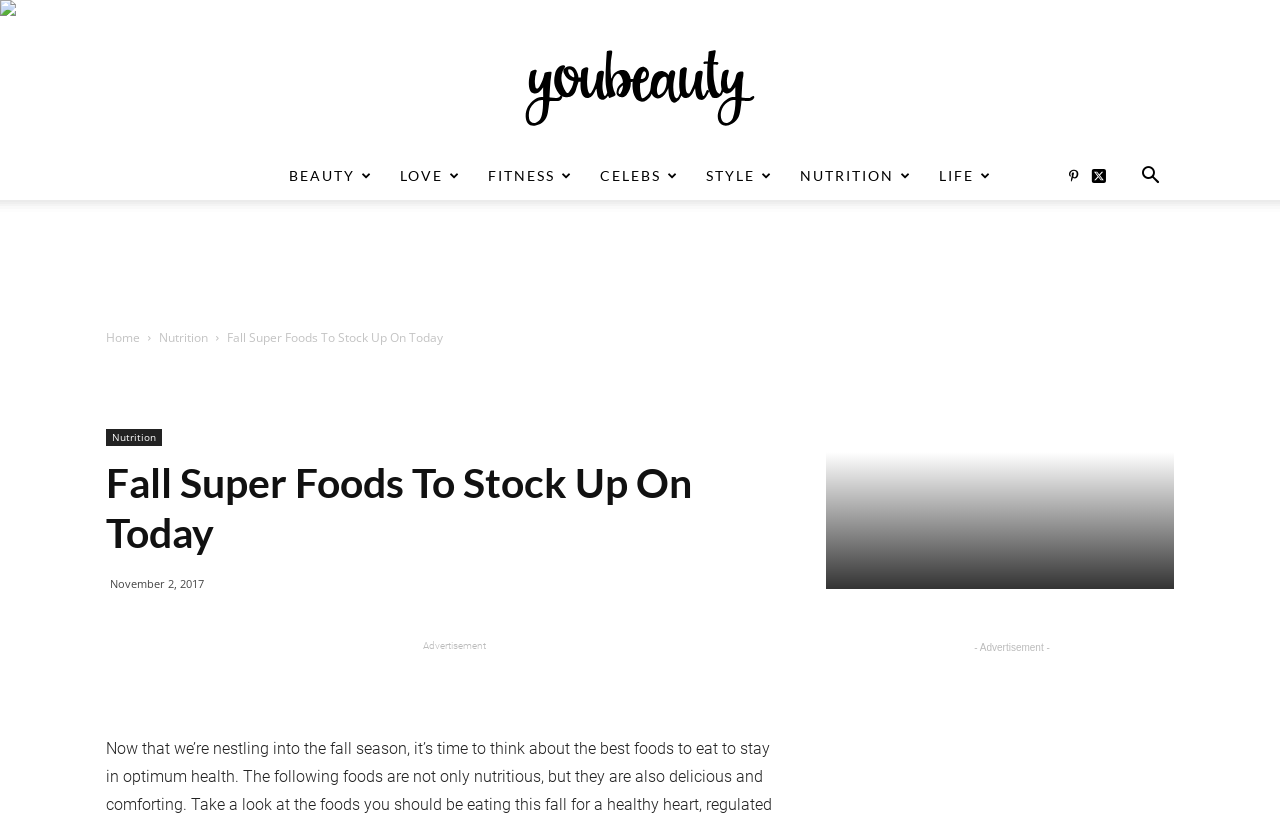Provide the bounding box coordinates for the area that should be clicked to complete the instruction: "Read the article by Sarah Guerrero".

None